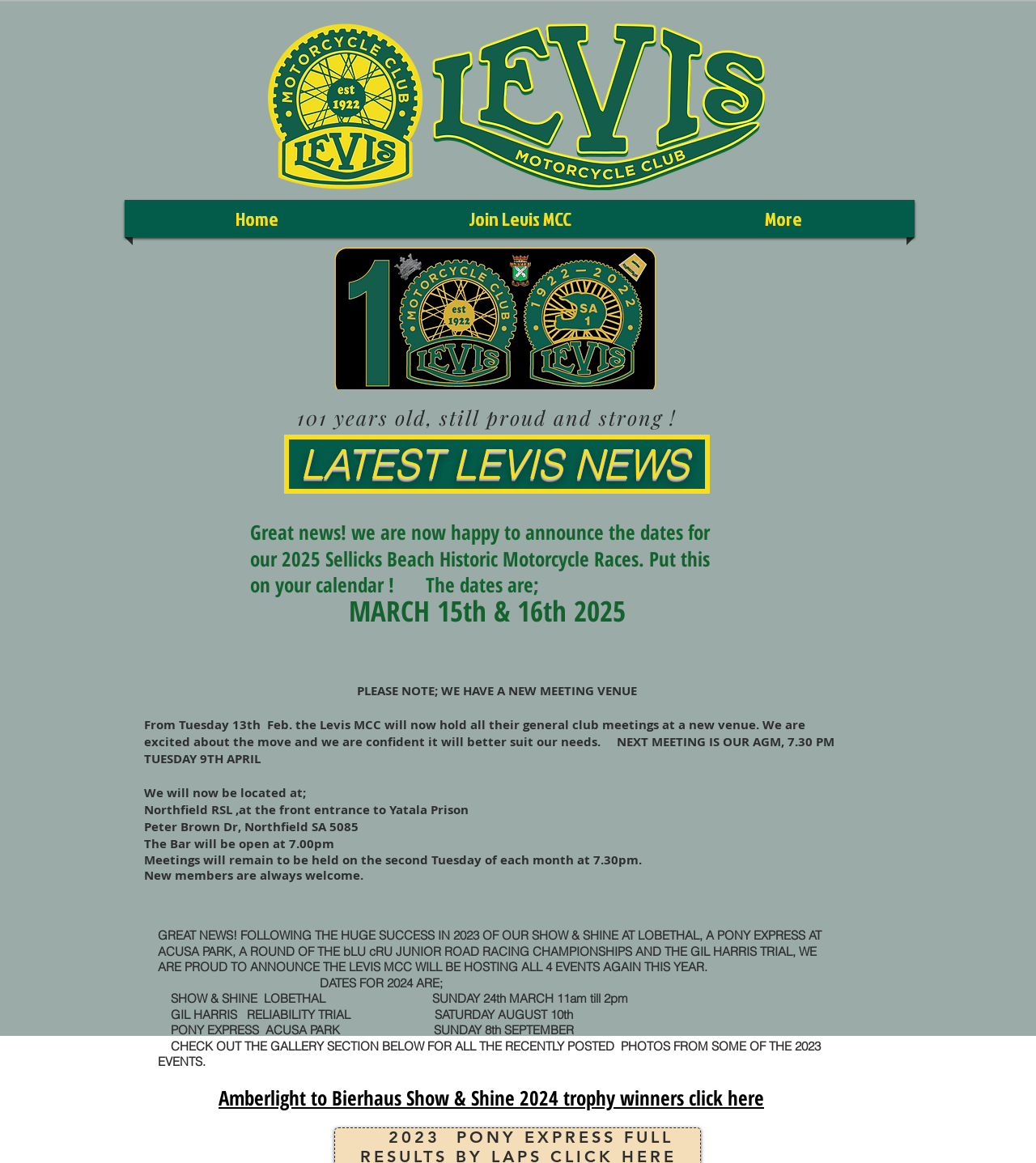Deliver a detailed narrative of the webpage's visual and textual elements.

The webpage is about the Levis MCC Club History. At the top, there is a logo image of "Levis Main Header 2019_Asset 18_2x.png" taking up about half of the screen width. Below the logo, there is a navigation menu with links to "Home", "Join Levis MCC", and "More". 

To the right of the logo, there is a small image of "Picture100 year logo.png". Below the navigation menu, there is a heading "LATEST LEVIS NEWS" followed by a news article announcing the dates for the 2025 Sellicks Beach Historic Motorcycle Races. 

Further down, there are several paragraphs of text discussing the club's new meeting venue, including the address and details about the next meeting. There are also headings stating that meetings will remain on the second Tuesday of each month and that new members are always welcome.

At the bottom of the page, there is a section with several headings and links, including one to "Amberlight to Bierhaus Show & Shine 2024 trophy winners". There is also a long heading that announces the Levis MCC will be hosting several events in 2024, including a Show & Shine, a Pony Express, and a Gil Harris Trial, with dates listed for each event.